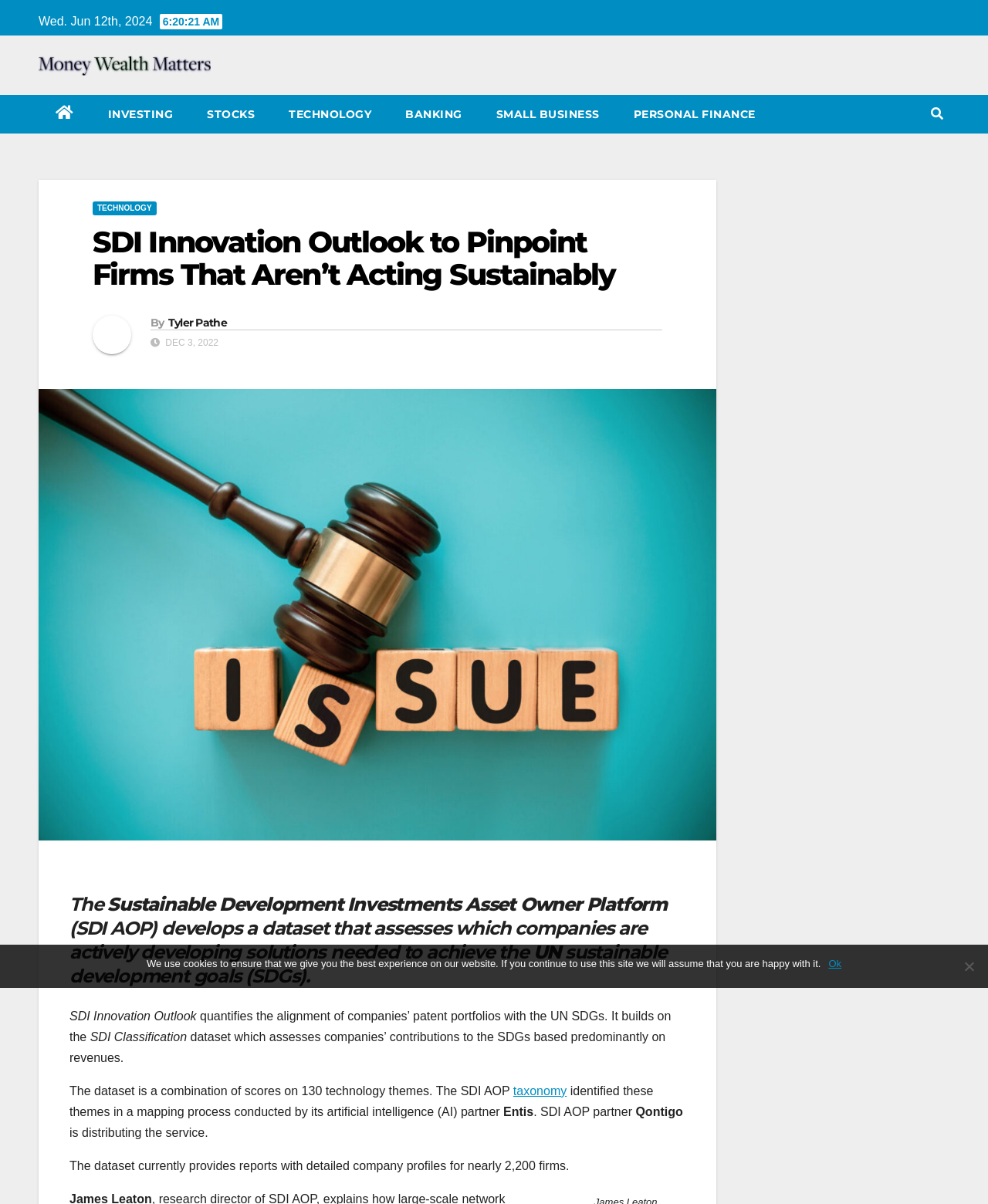What is the name of the platform that develops a dataset to assess companies' contributions to the UN SDGs?
Look at the image and provide a short answer using one word or a phrase.

SDI AOP